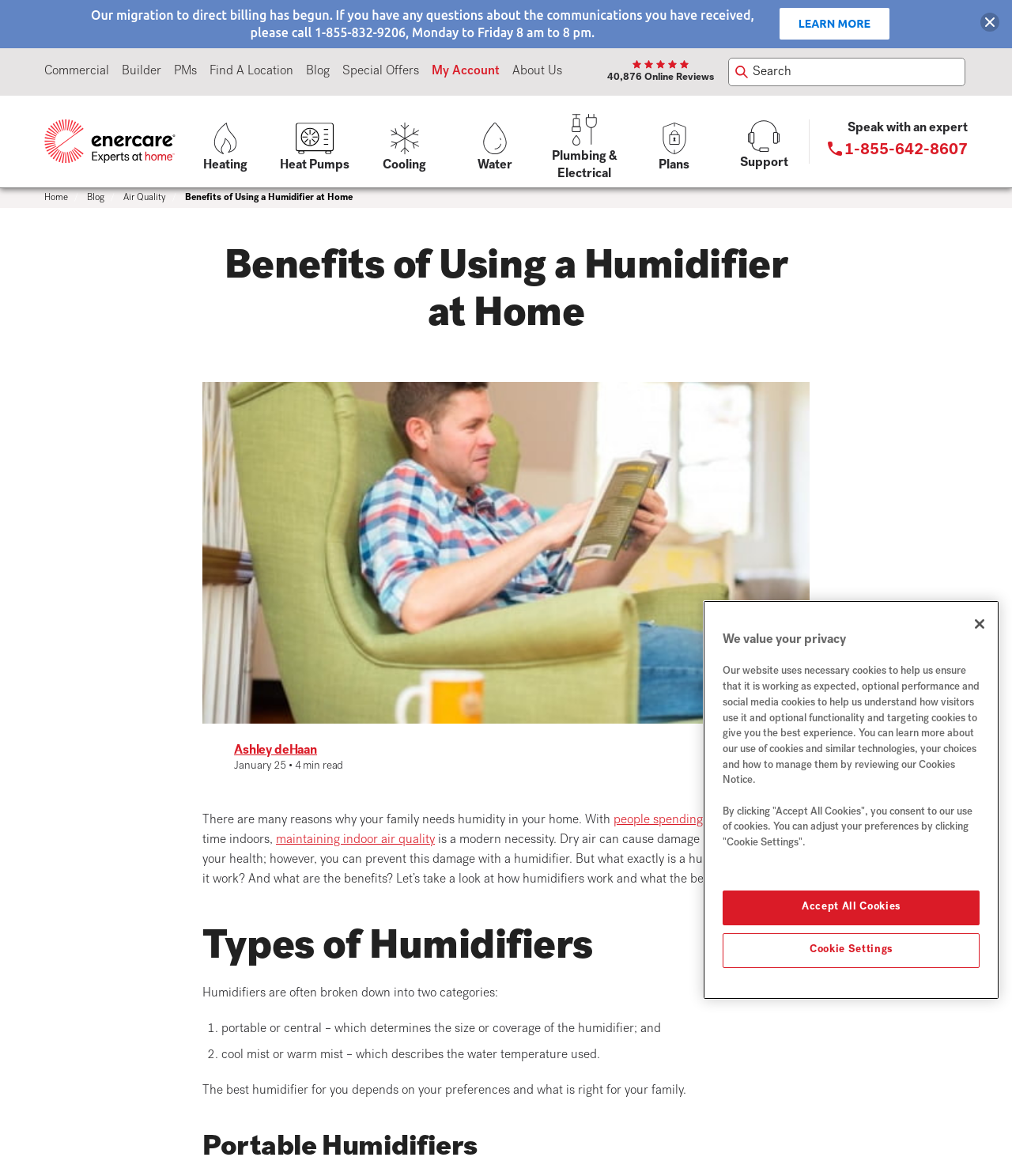Can you find the bounding box coordinates of the area I should click to execute the following instruction: "Call Enercare"?

[0.816, 0.118, 0.956, 0.139]